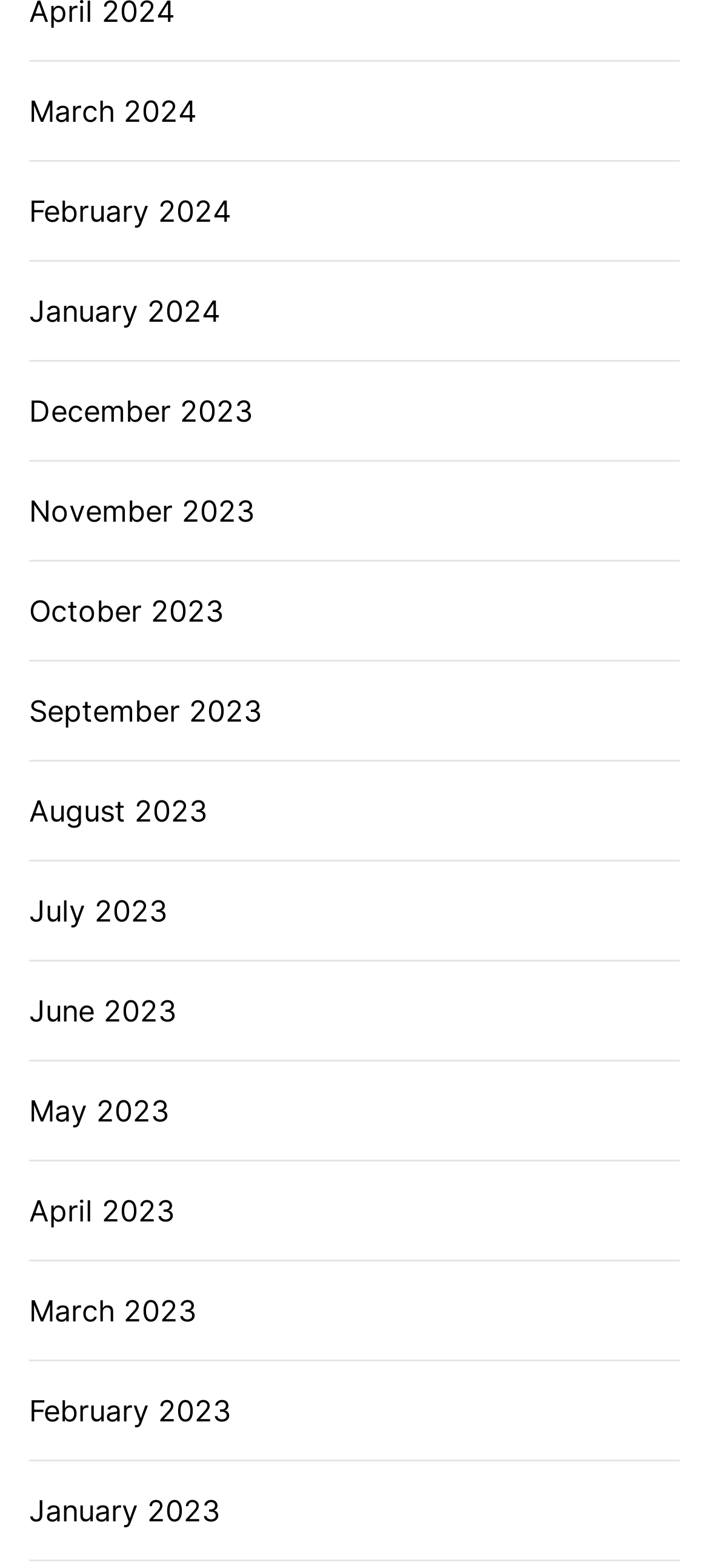What is the latest month listed?
Provide a comprehensive and detailed answer to the question.

I looked at the list of links and found that the latest month listed is March 2024, which is the first link on the webpage.